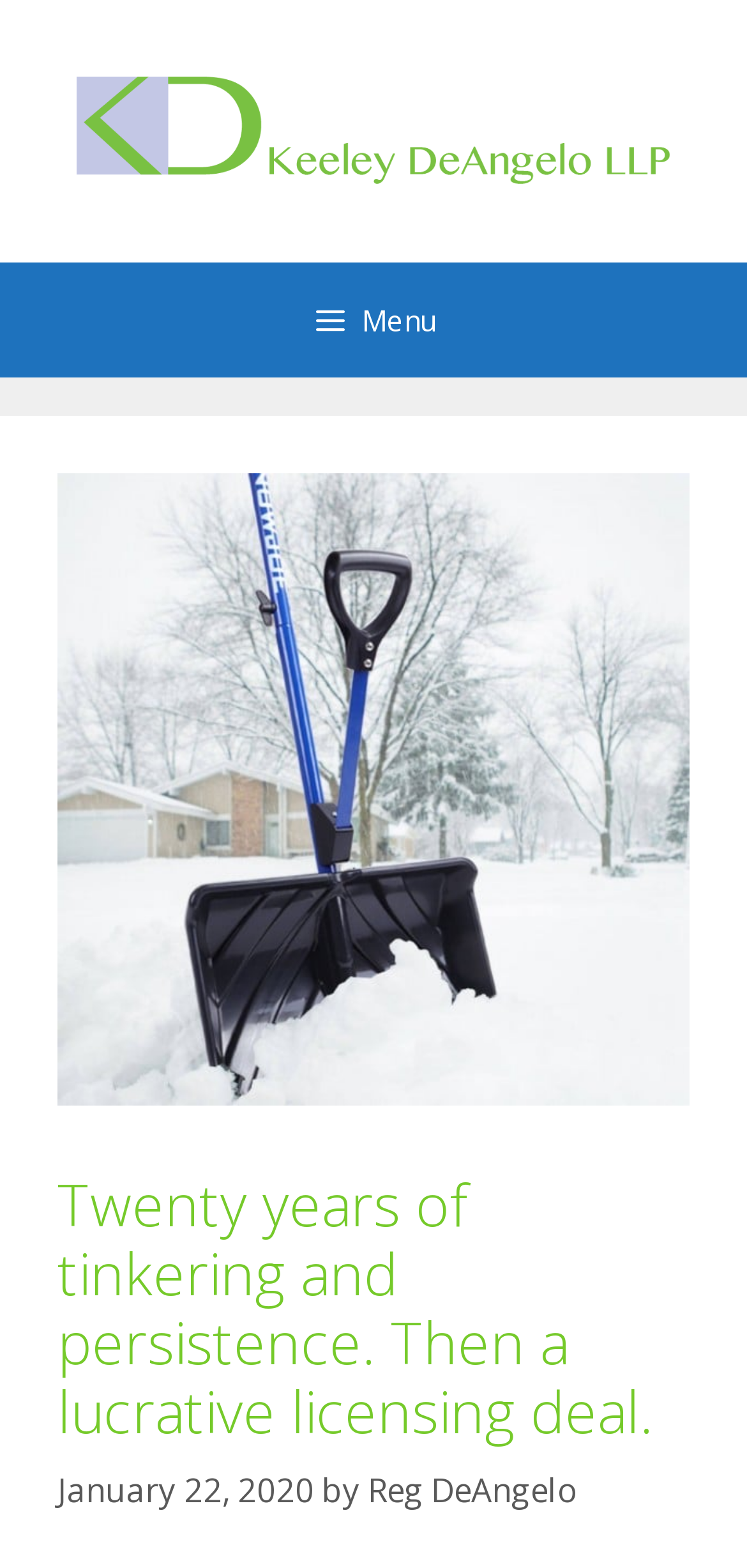Please give a succinct answer using a single word or phrase:
What is the name of the patent agent?

KeeleyDeAngelo LLP